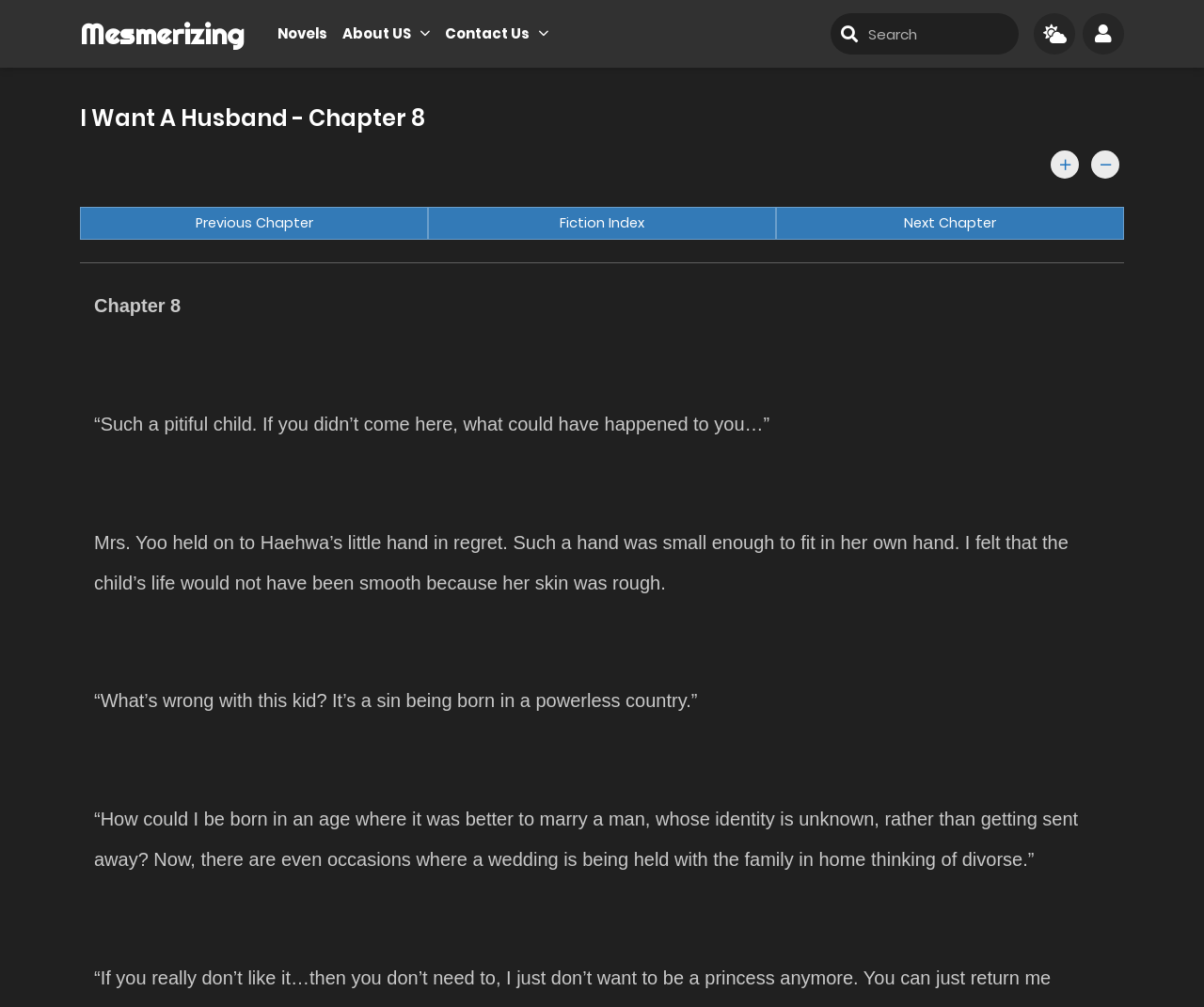Respond concisely with one word or phrase to the following query:
What is the bounding box coordinate of the 'Next Chapter' link?

[0.645, 0.205, 0.934, 0.239]